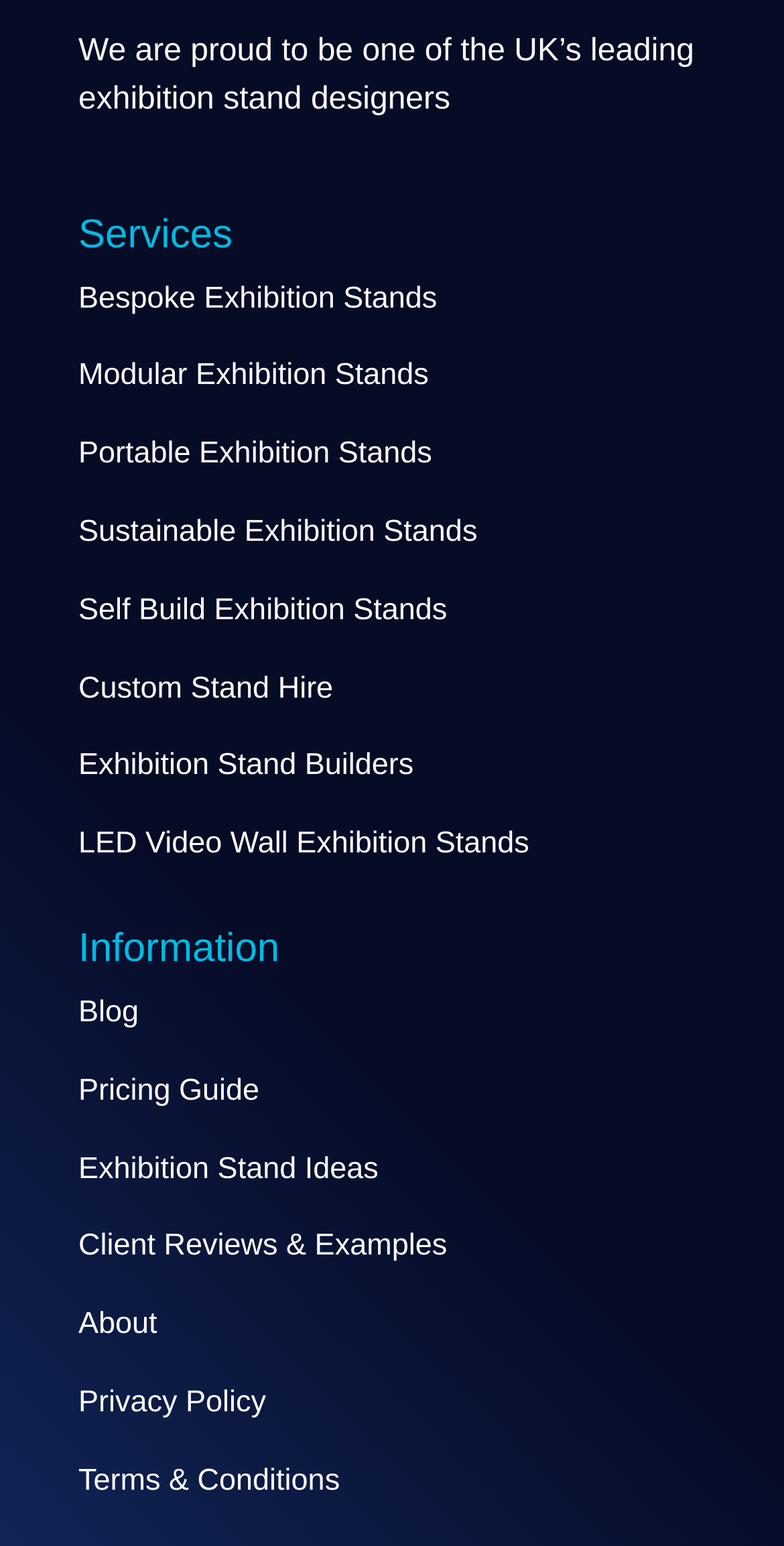Identify the bounding box coordinates of the area that should be clicked in order to complete the given instruction: "View bespoke exhibition stand services". The bounding box coordinates should be four float numbers between 0 and 1, i.e., [left, top, right, bottom].

[0.1, 0.182, 0.558, 0.204]